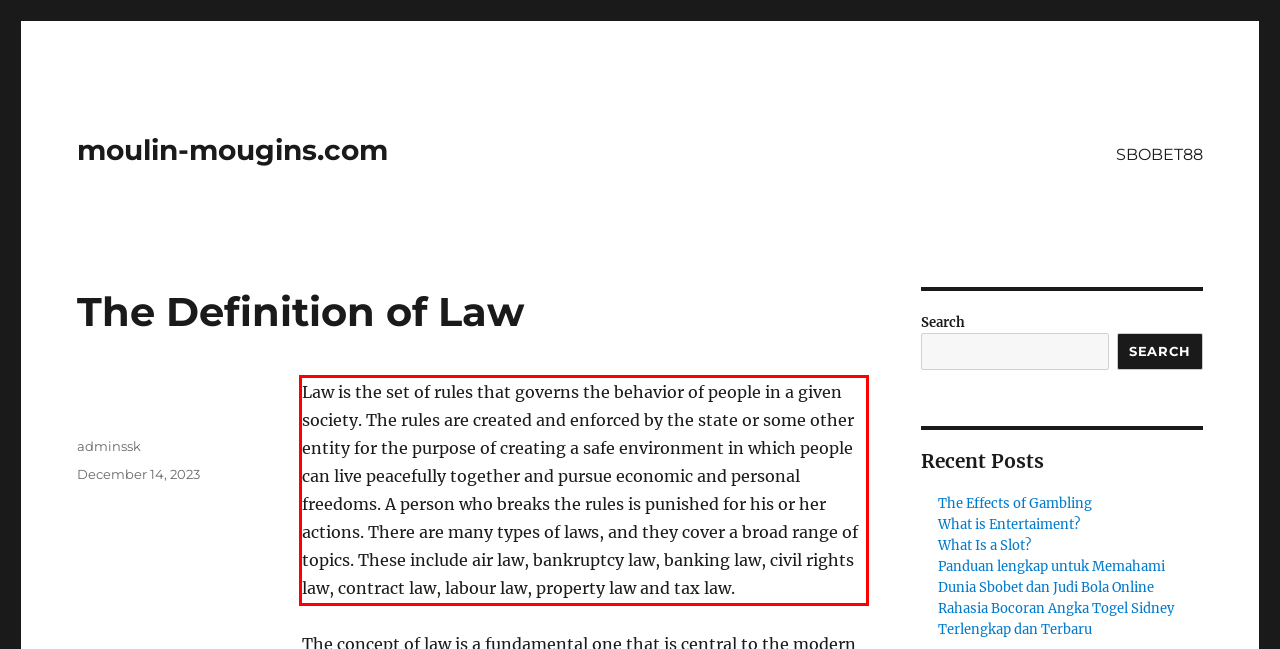The screenshot provided shows a webpage with a red bounding box. Apply OCR to the text within this red bounding box and provide the extracted content.

Law is the set of rules that governs the behavior of people in a given society. The rules are created and enforced by the state or some other entity for the purpose of creating a safe environment in which people can live peacefully together and pursue economic and personal freedoms. A person who breaks the rules is punished for his or her actions. There are many types of laws, and they cover a broad range of topics. These include air law, bankruptcy law, banking law, civil rights law, contract law, labour law, property law and tax law.